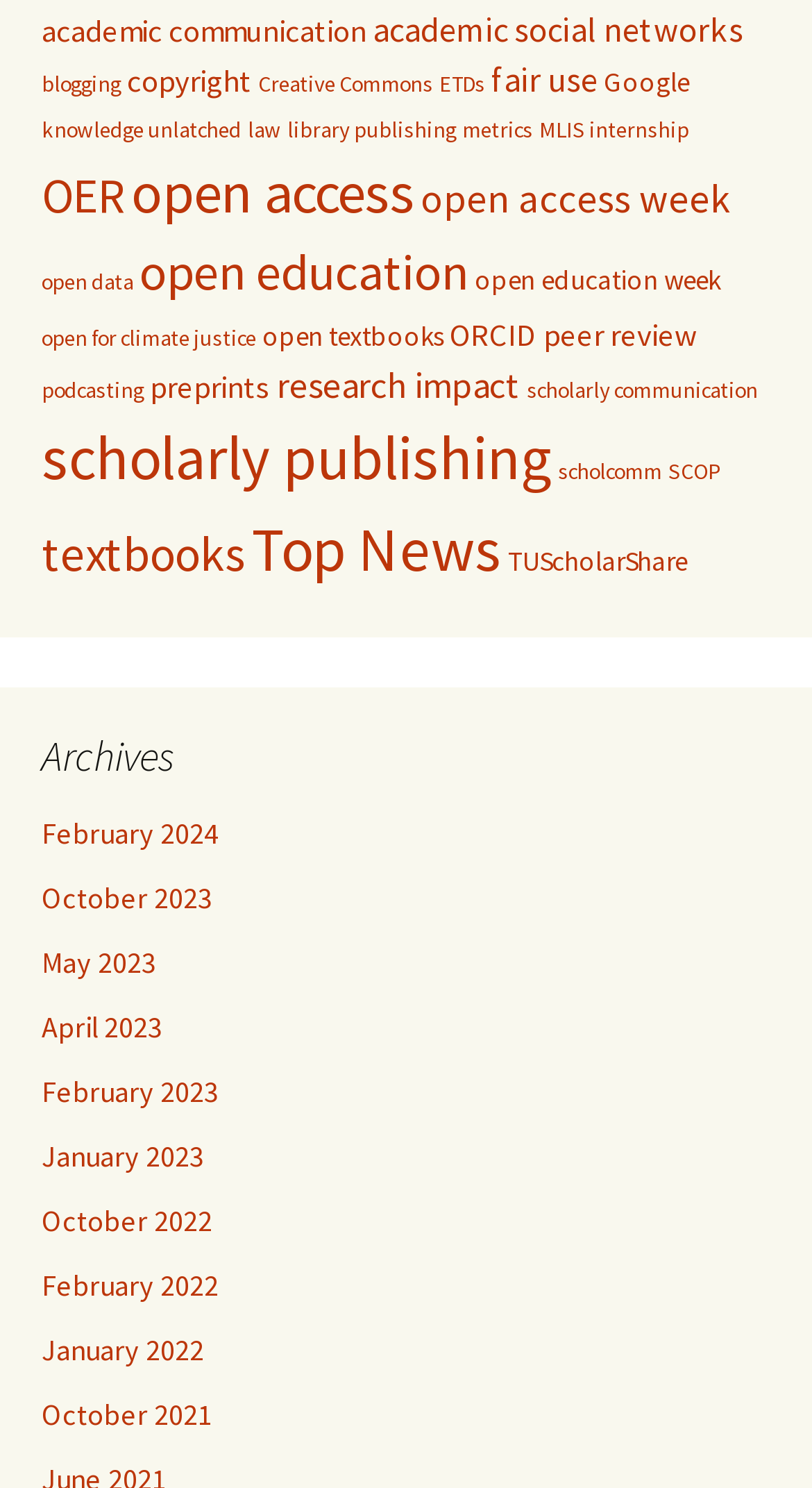How many items are related to 'scholarly publishing'?
Please craft a detailed and exhaustive response to the question.

I looked at the link under the 'Tags' navigation element that corresponds to 'scholarly publishing' and found that it has 39 items associated with it.